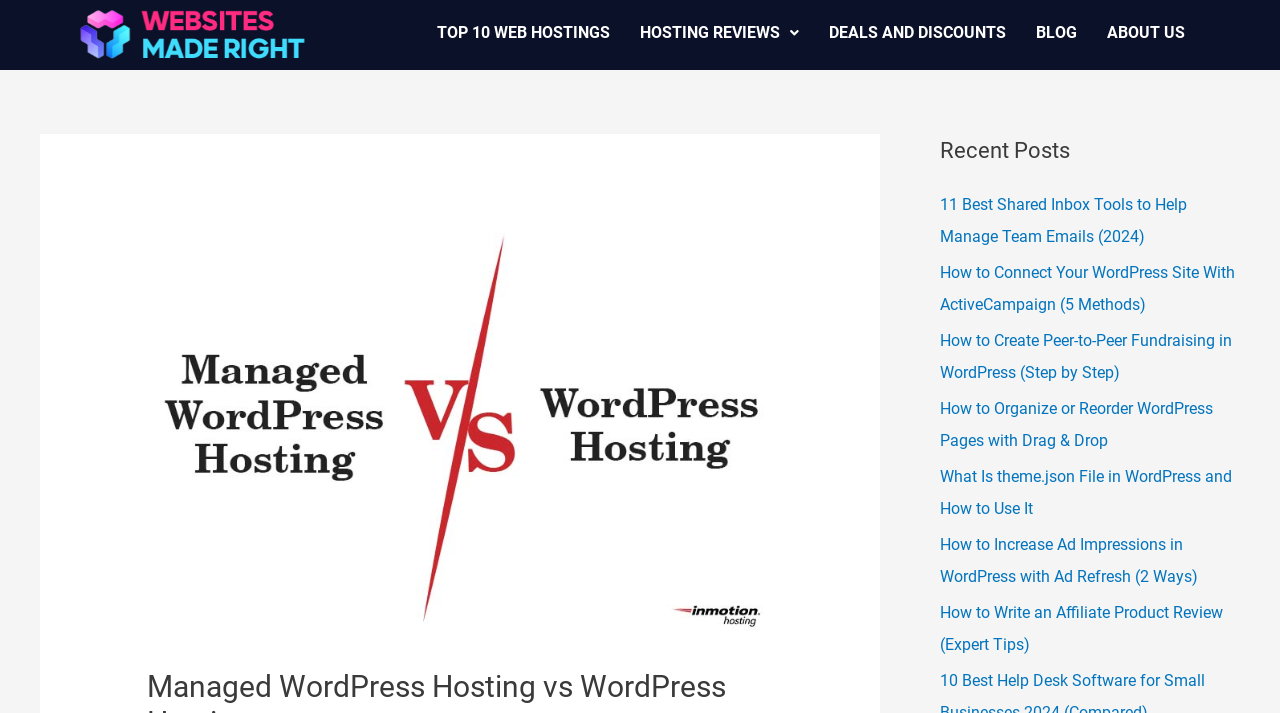With reference to the screenshot, provide a detailed response to the question below:
What is the logo below the navigation menu?

I found an image element with the description 'InMotion Hosting Logo' located below the navigation menu, which suggests that it is the logo below the navigation menu.